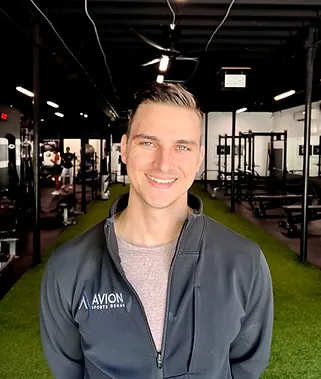What is the environment focused on?
Please respond to the question thoroughly and include all relevant details.

The background of the image reveals a spacious gym with various strength training equipment, indicating an environment focused on physical fitness and rehabilitation. This is also supported by Andrew Geil's role and the caption's mention of injury assessment, prevention, and rehabilitation.